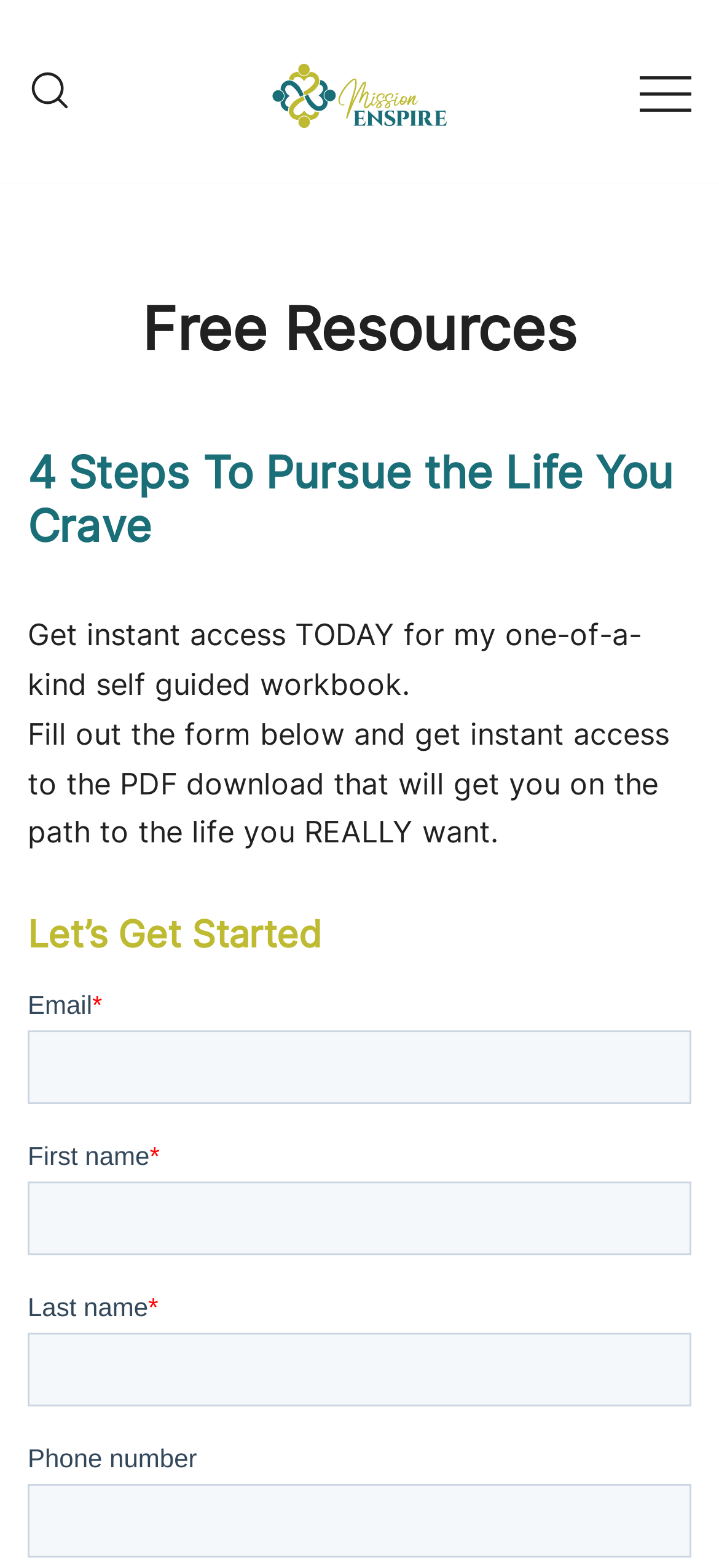What is the name of the mission?
Based on the image, give a concise answer in the form of a single word or short phrase.

Mission ENSPIRE